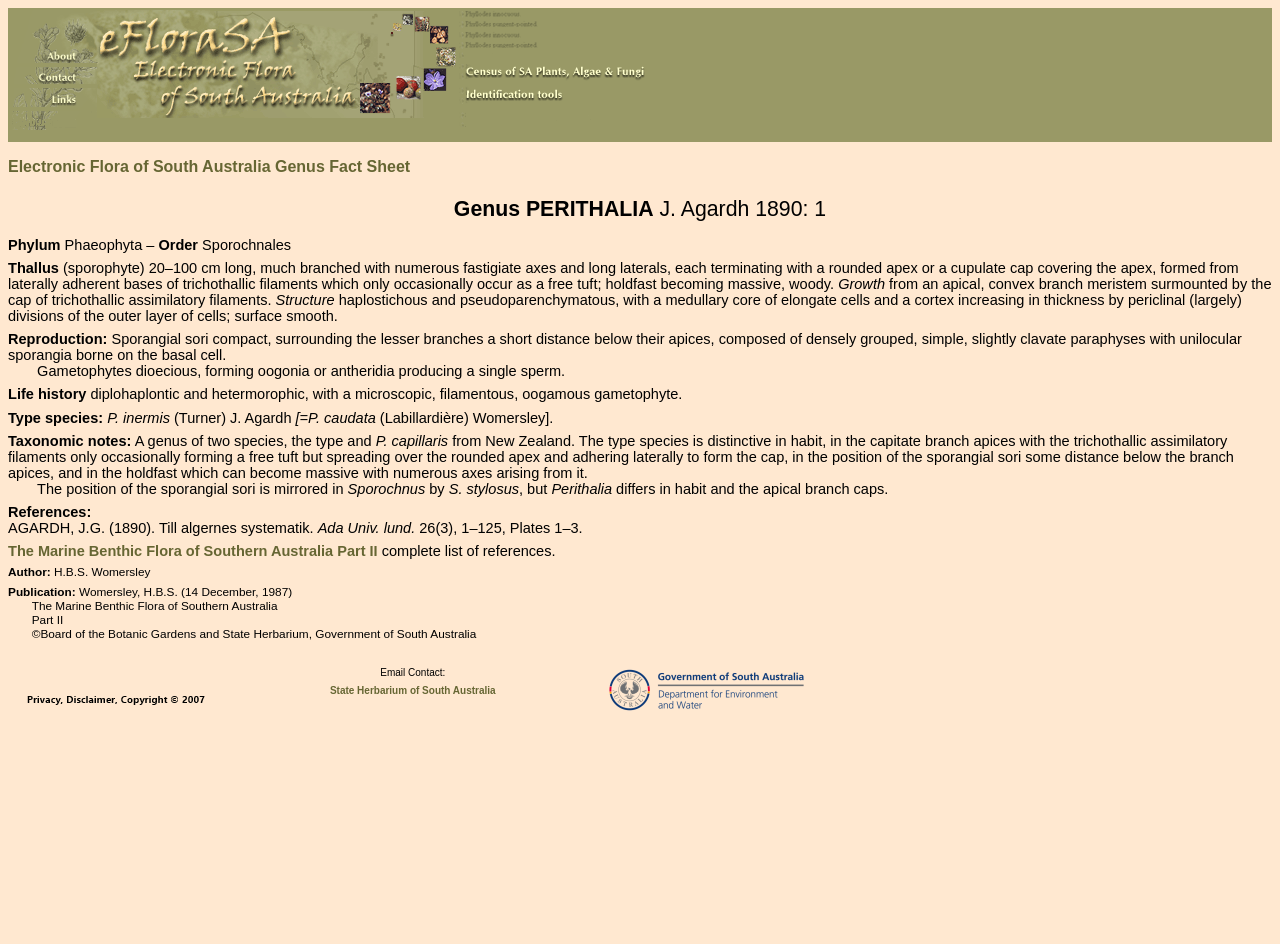Find and extract the text of the primary heading on the webpage.

Genus PERITHALIA J. Agardh 1890: 1